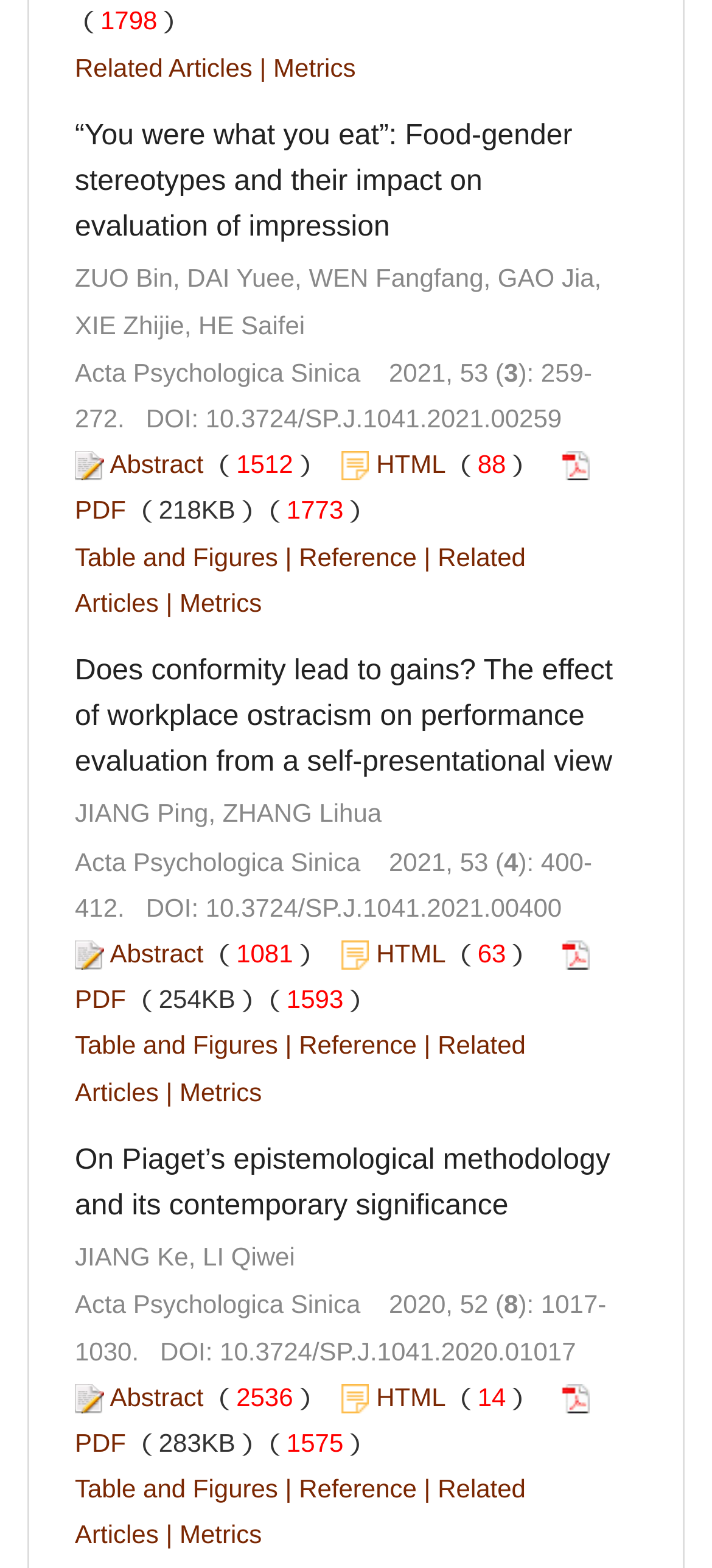Please find and report the bounding box coordinates of the element to click in order to perform the following action: "View the abstract of the article '“You were what you eat”: Food-gender stereotypes and their impact on evaluation of impression'". The coordinates should be expressed as four float numbers between 0 and 1, in the format [left, top, right, bottom].

[0.154, 0.287, 0.286, 0.305]